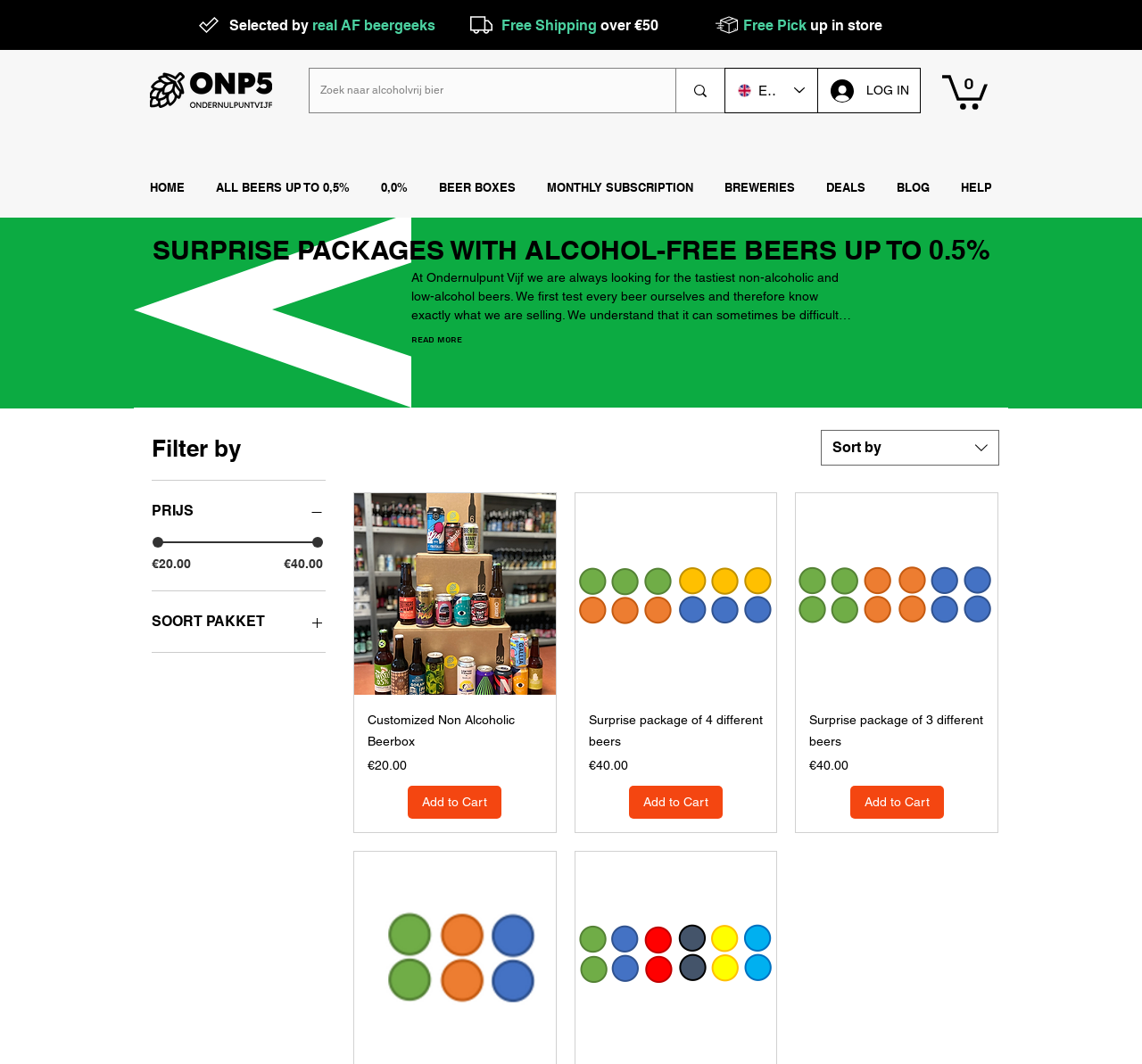What is the logo of the website?
We need a detailed and meticulous answer to the question.

I found the answer by looking at the top-left corner of the webpage, where the logo 'ONP5 logo' is located. This logo is likely the logo of the website.